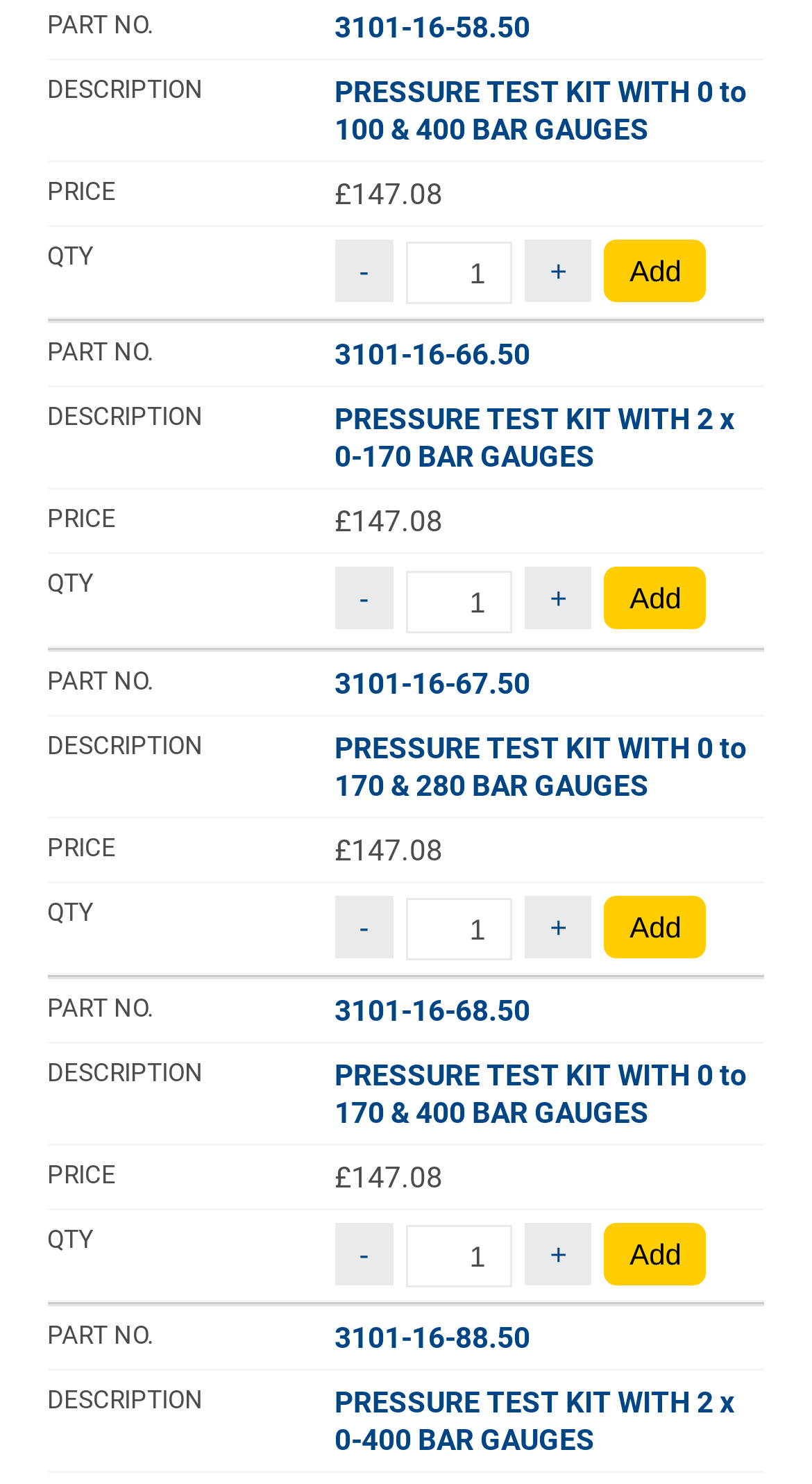What is the description of the third product?
Using the image, provide a concise answer in one word or a short phrase.

PRESSURE TEST KIT WITH 0 to 170 & 280 BAR GAUGES